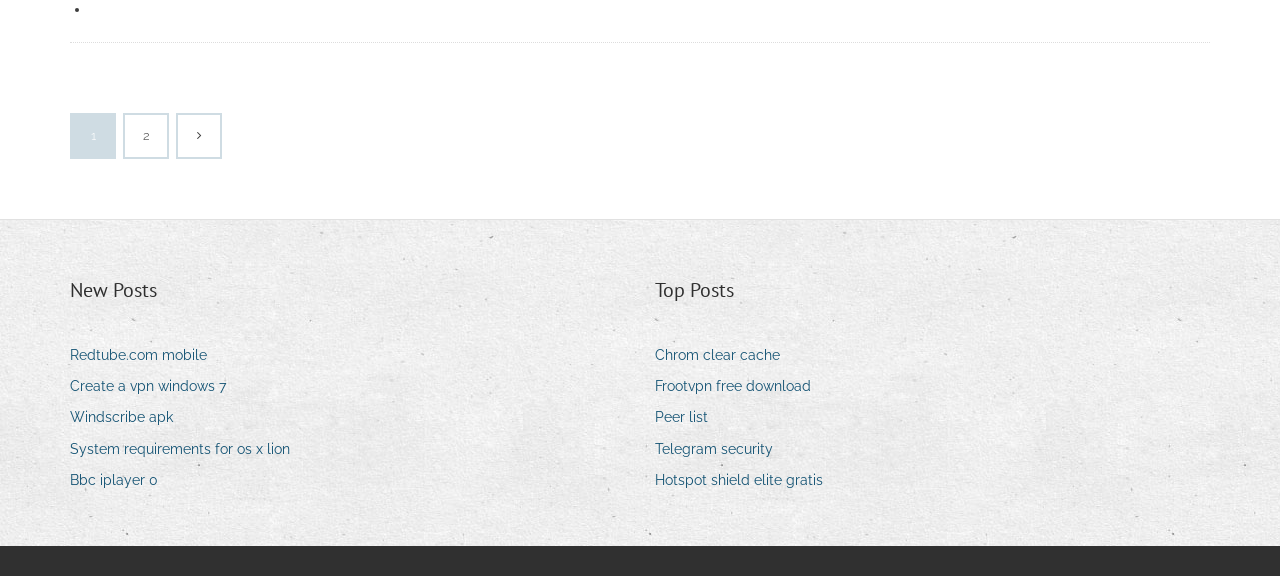Provide your answer to the question using just one word or phrase: What is the first link under the 'New Posts' category?

Redtube.com mobile